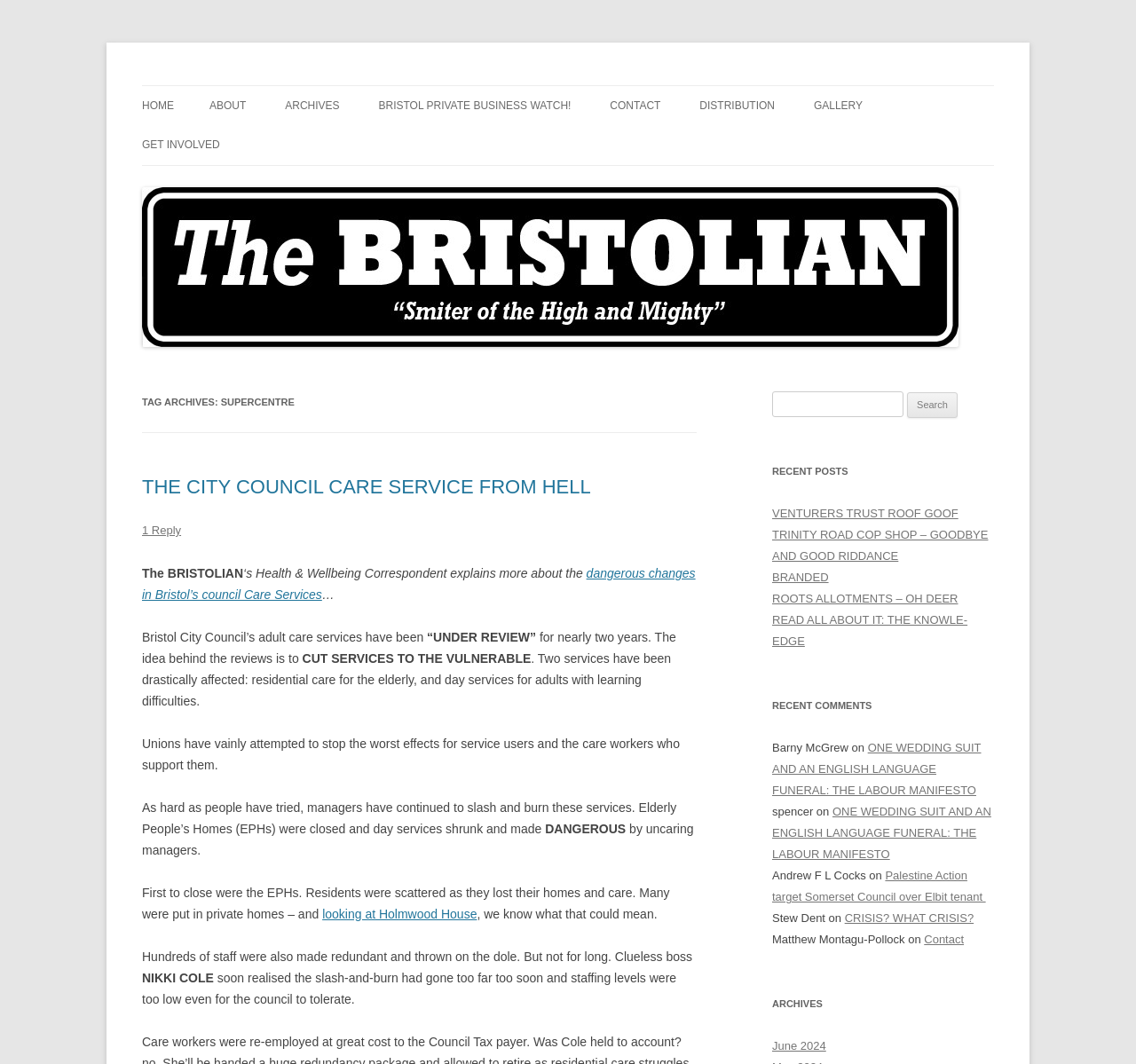Please identify the bounding box coordinates of the region to click in order to complete the task: "Read the 'THE CITY COUNCIL CARE SERVICE FROM HELL' article". The coordinates must be four float numbers between 0 and 1, specified as [left, top, right, bottom].

[0.125, 0.447, 0.52, 0.468]